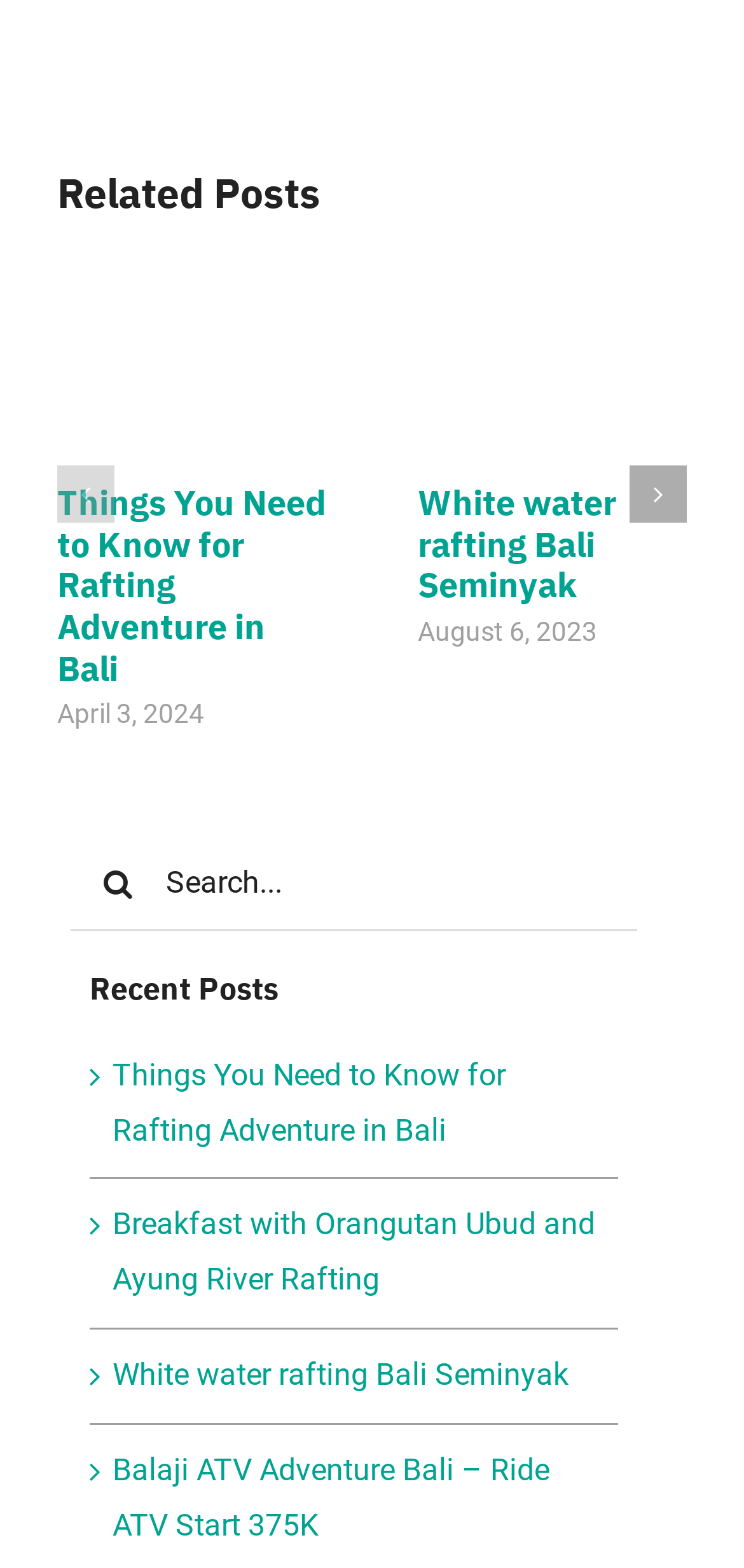Please provide a brief answer to the question using only one word or phrase: 
What is the title of the first recent post?

Things You Need to Know for Rafting Adventure in Bali